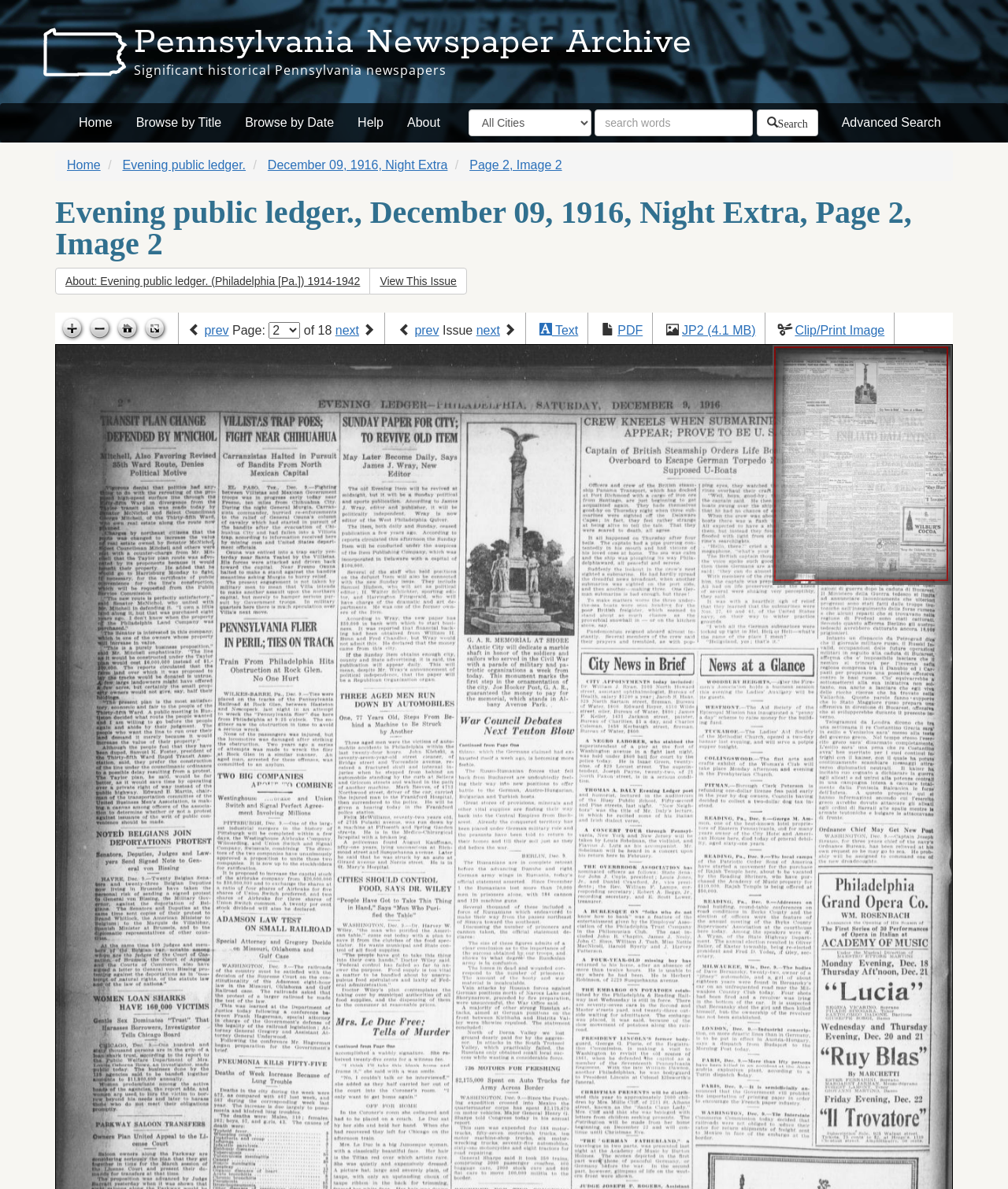What is the format of the downloadable image?
From the details in the image, provide a complete and detailed answer to the question.

I found the answer by looking at the link element with the text 'JP2 (4.1 MB)' which suggests that the format of the downloadable image is JP2.